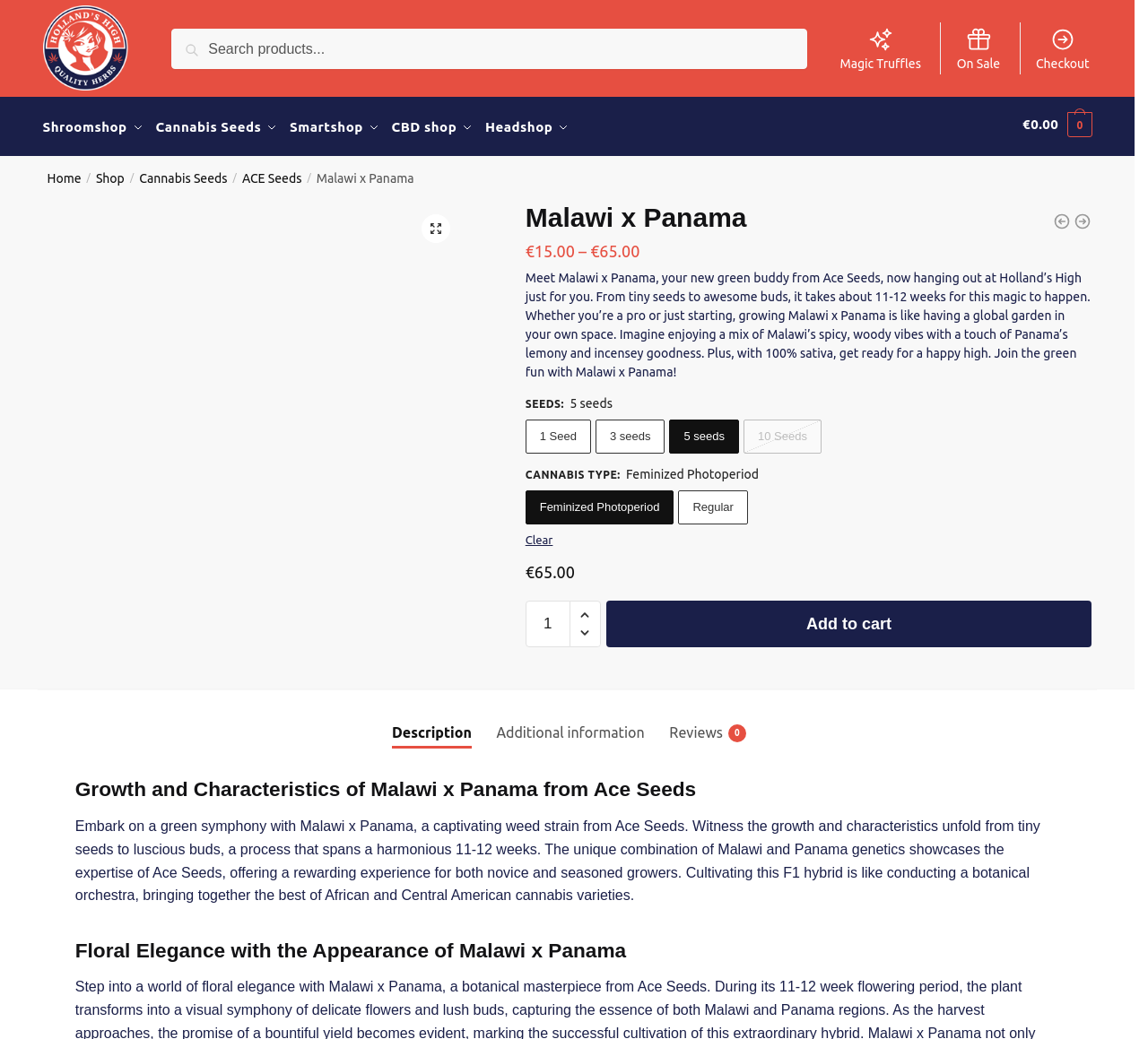Identify the coordinates of the bounding box for the element that must be clicked to accomplish the instruction: "Add to cart".

[0.528, 0.573, 0.951, 0.618]